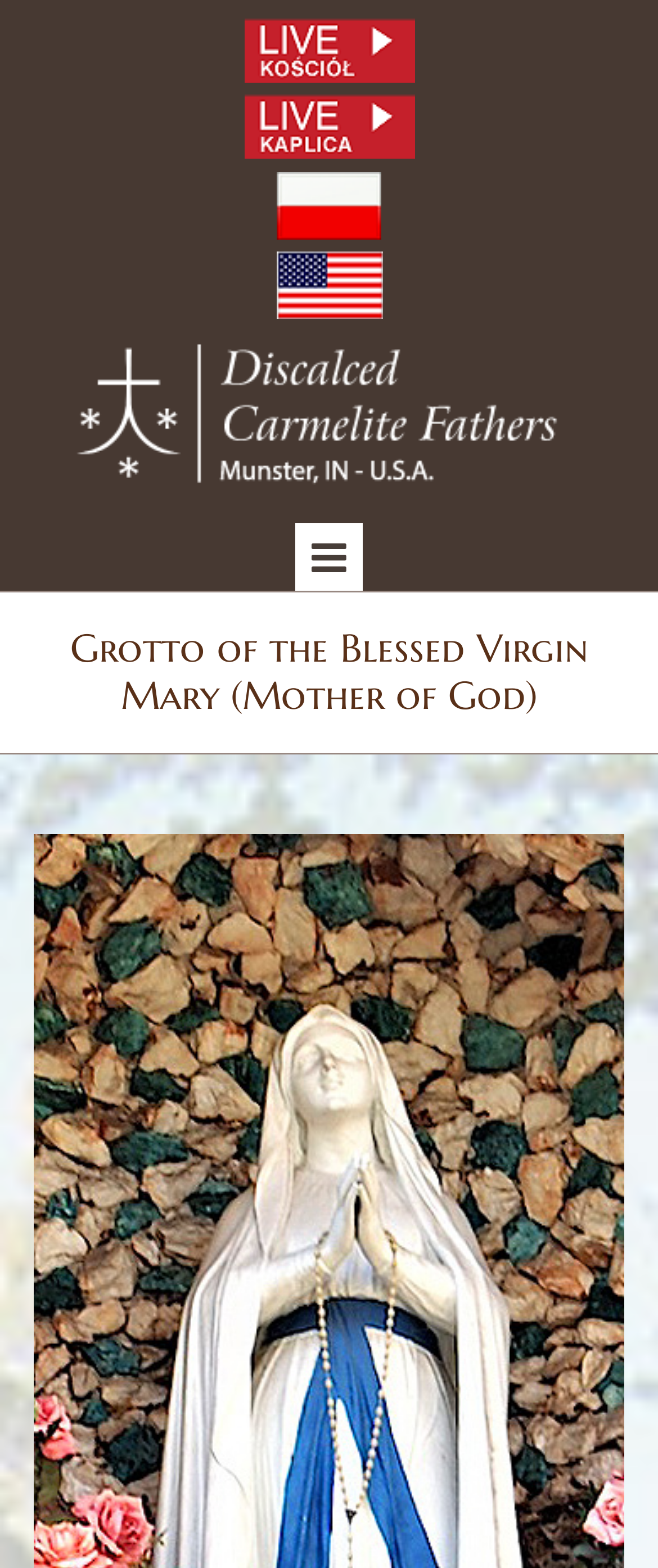Answer the question below in one word or phrase:
What is the icon name of the link element with ID 170?

